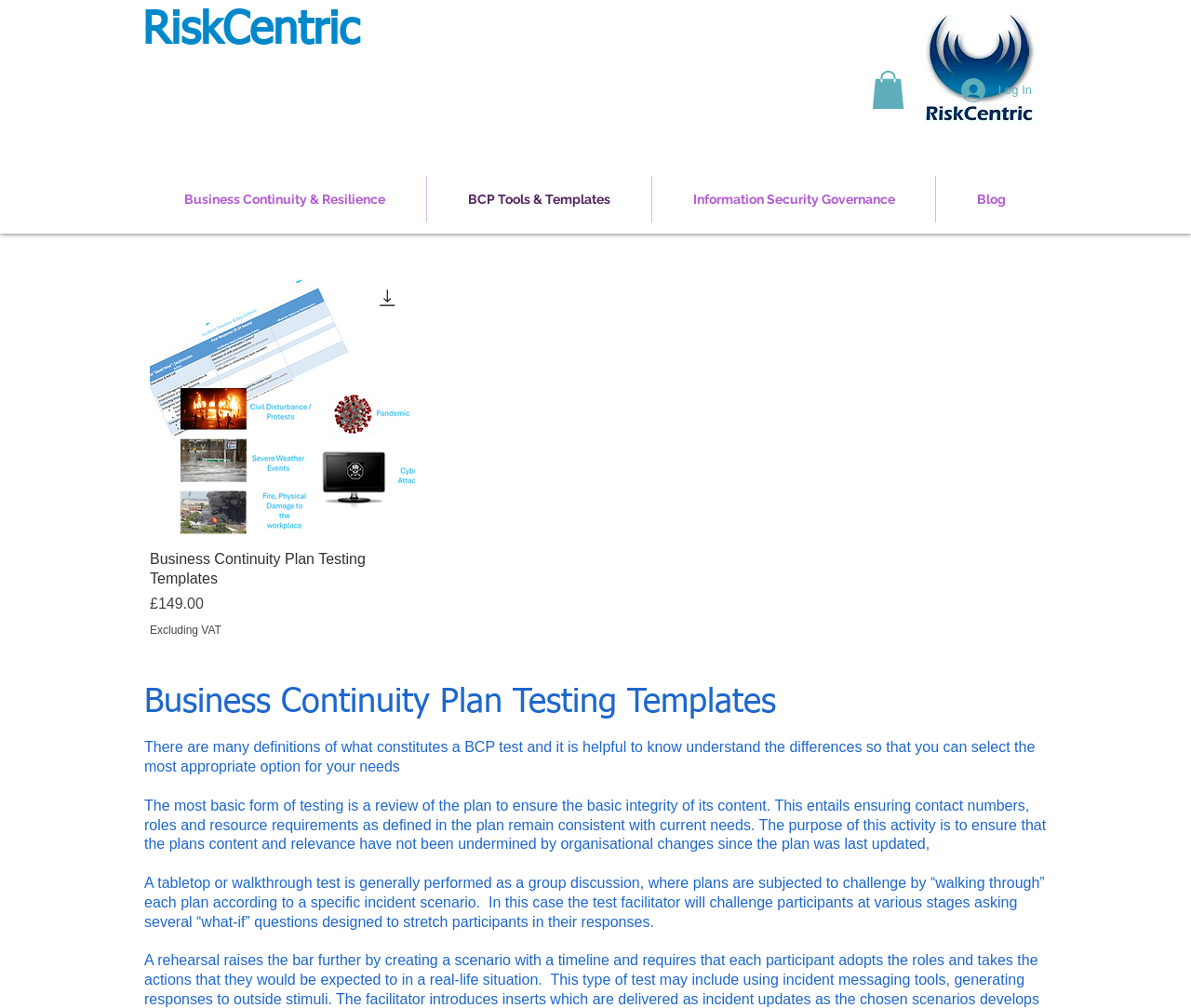What is the duration of the video guide on the webpage?
Give a single word or phrase as your answer by examining the image.

15 minutes